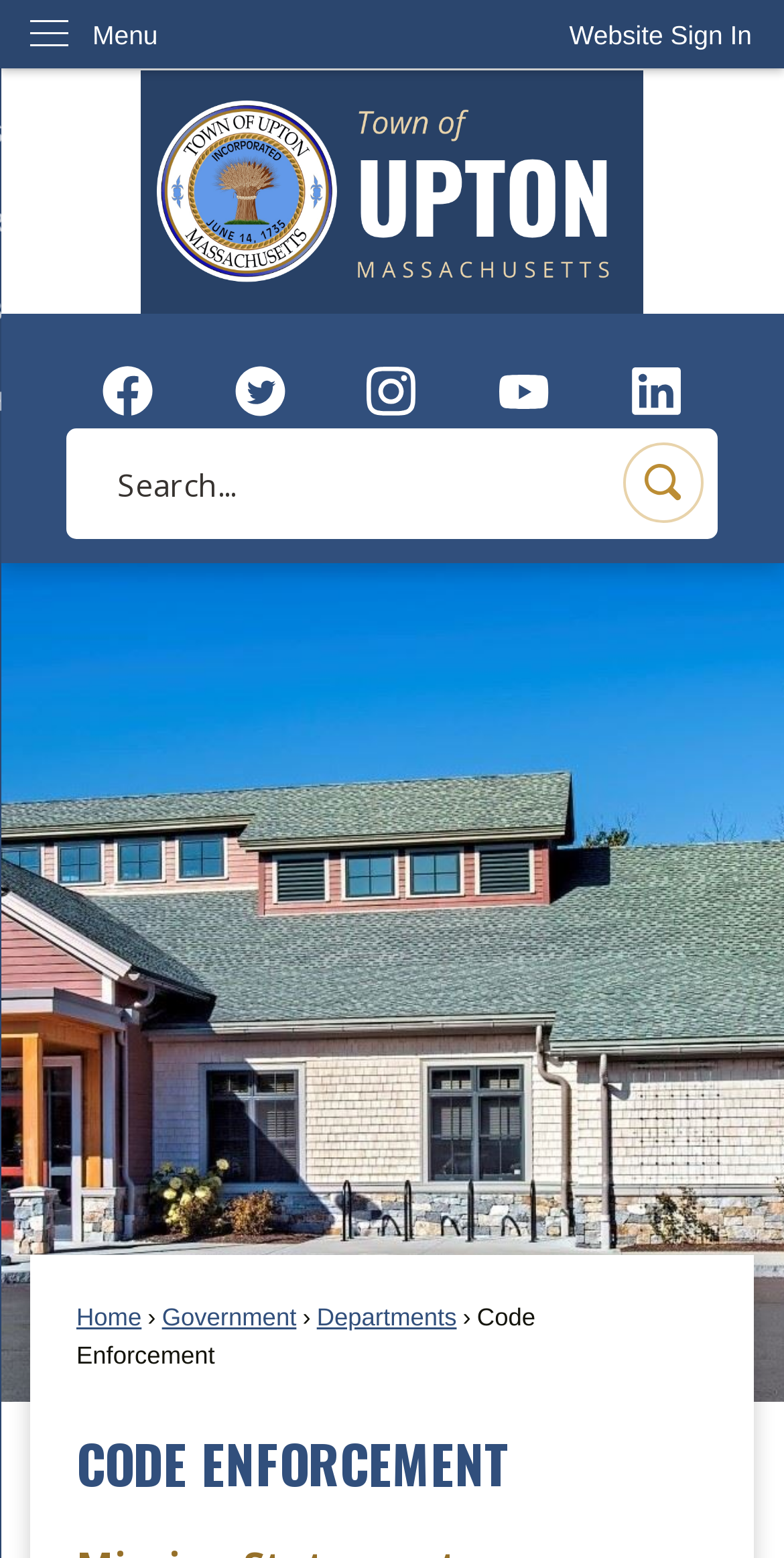Give an extensive and precise description of the webpage.

The webpage is about the Code Enforcement Department of Upton, MA. At the top left corner, there is a "Skip to Main Content" link. Next to it, on the top right corner, is a "Website Sign In" button. Below these elements, there is a vertical menu with a "Menu" label.

The main content area has a prominent "Home Page" link with an accompanying image, taking up a significant portion of the top section. Below this, there are social media links with corresponding images, including Facebook, Twitter, Instagram, YouTube, and Linkedin, arranged horizontally.

A search region is located in the middle of the page, consisting of a search textbox and a "Search" button with an image. The search region spans almost the entire width of the page.

At the bottom of the page, there are several links, including "Home", "Government", and "Departments", arranged horizontally. Next to these links, there is a "Code Enforcement" label, and a prominent "CODE ENFORCEMENT" heading below it, which appears to be the main title of the page.